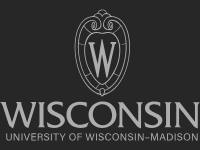Describe all the elements in the image with great detail.

The image features the official logo of the University of Wisconsin-Madison, prominently displaying the word "WISCONSIN" in bold lettering above a stylized "W" emblem. The logo is enclosed within a decorative shield, embodying the university's heritage and academic prestige. Below, the text "UNIVERSITY OF WISCONSIN-MADISON" is clearly presented, reinforcing the institution's identity. This logo symbolizes the university’s commitment to education and community service, representing its dedication to excellence in various fields. It serves as a link directing users to the main university website, emphasizing the institution's online presence and accessibility.